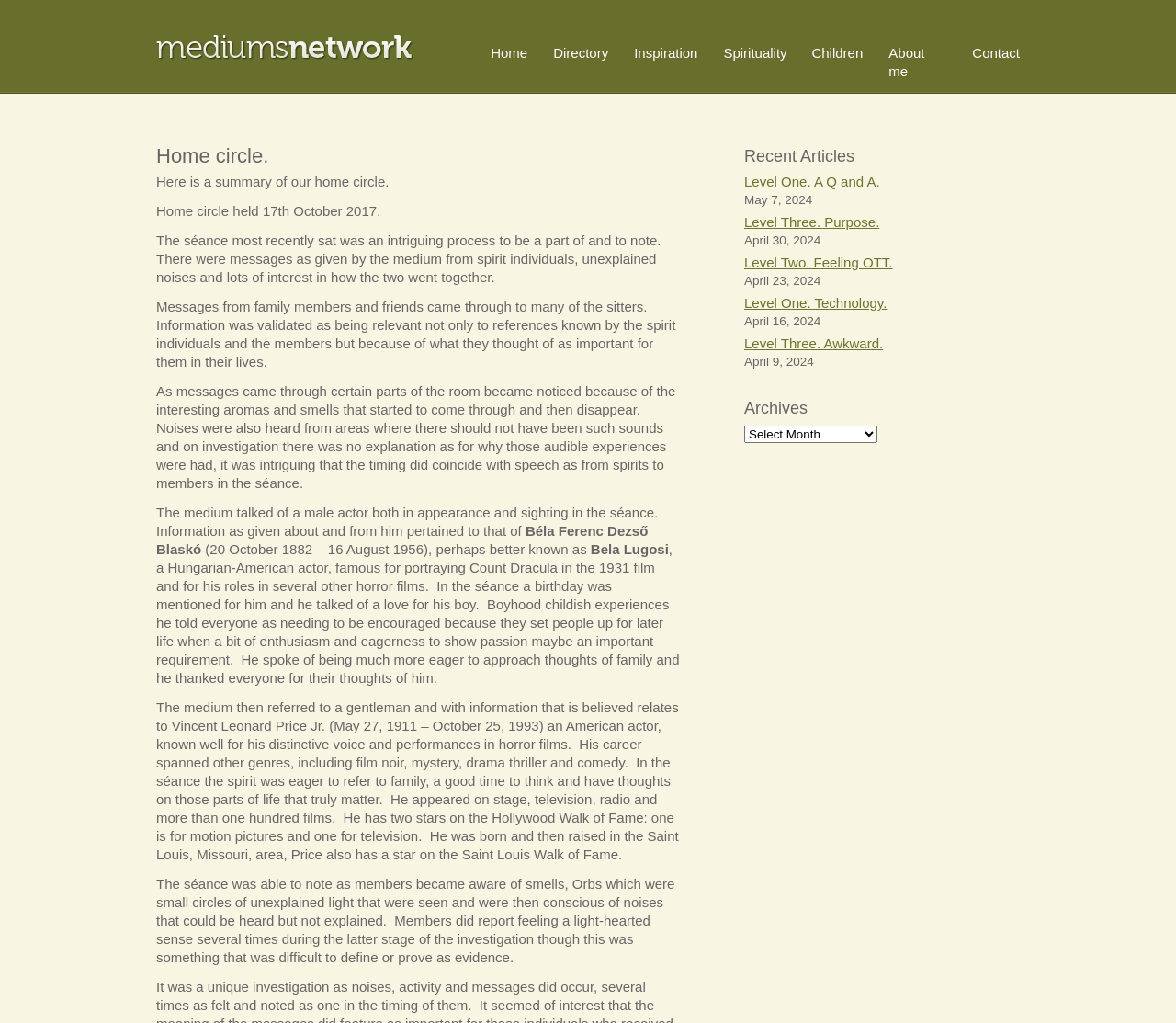Look at the image and give a detailed response to the following question: What is the topic of the séance mentioned in the text?

The question asks for the topic of the séance mentioned in the text. By reading the text, we can find that the séance is related to spirituality, as it involves messages from spirit individuals and unexplained noises and smells.